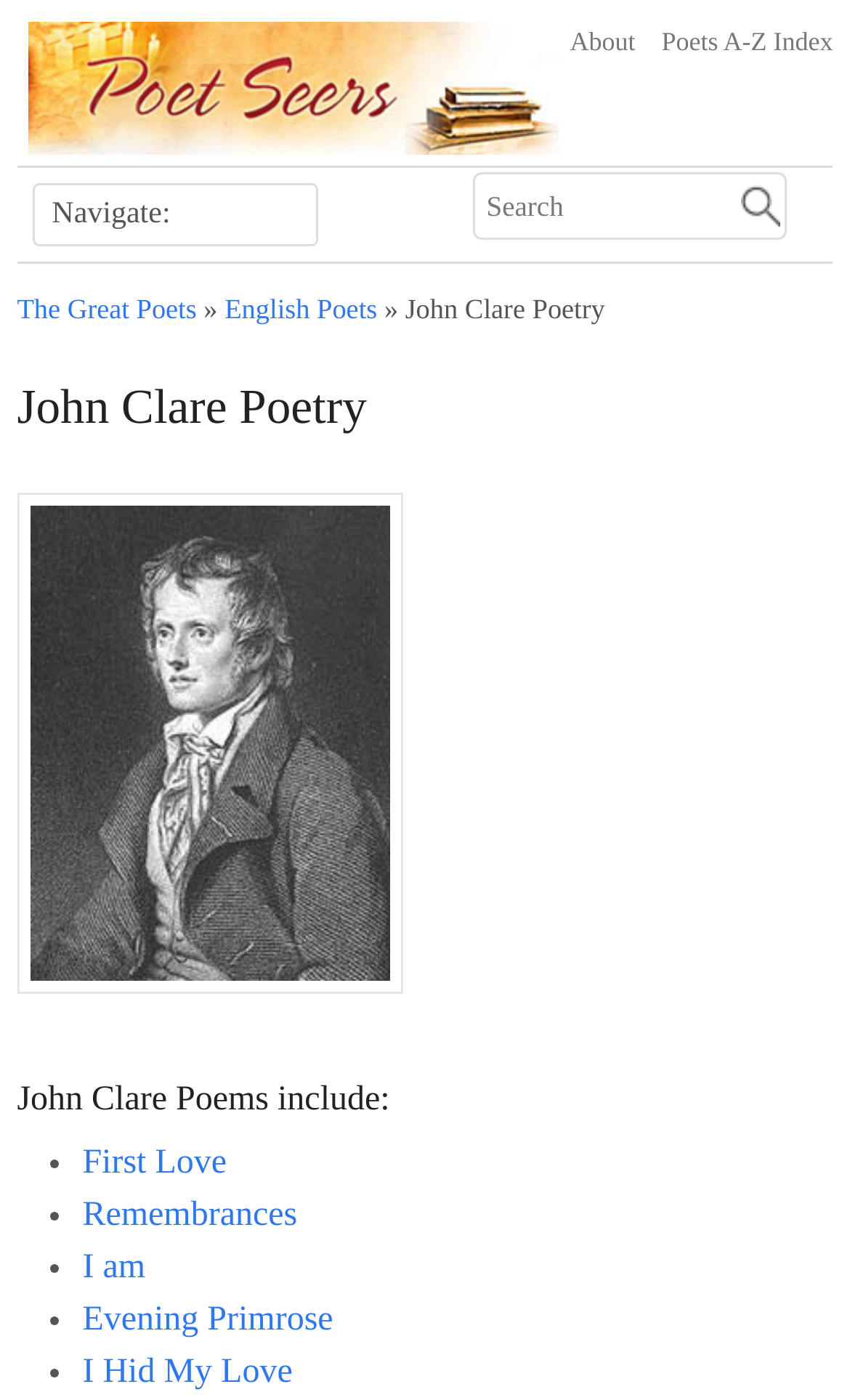Answer the question in one word or a short phrase:
What is the purpose of the textbox on this webpage?

Search